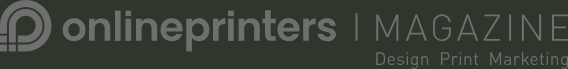Give an in-depth description of what is happening in the image.

The image features the branding of "onlineprinters" alongside its magazine tagline, emphasizing a focus on design, printing, and marketing. The logo is elegantly presented with a contemporary font, showcasing a sleek aesthetic that aligns with modern design principles. This visual representation highlights the brand's commitment to providing high-quality printing services and informative content relevant to the print and design industry. The combination of text and logo encapsulates the essence of professional design and effective marketing strategies.